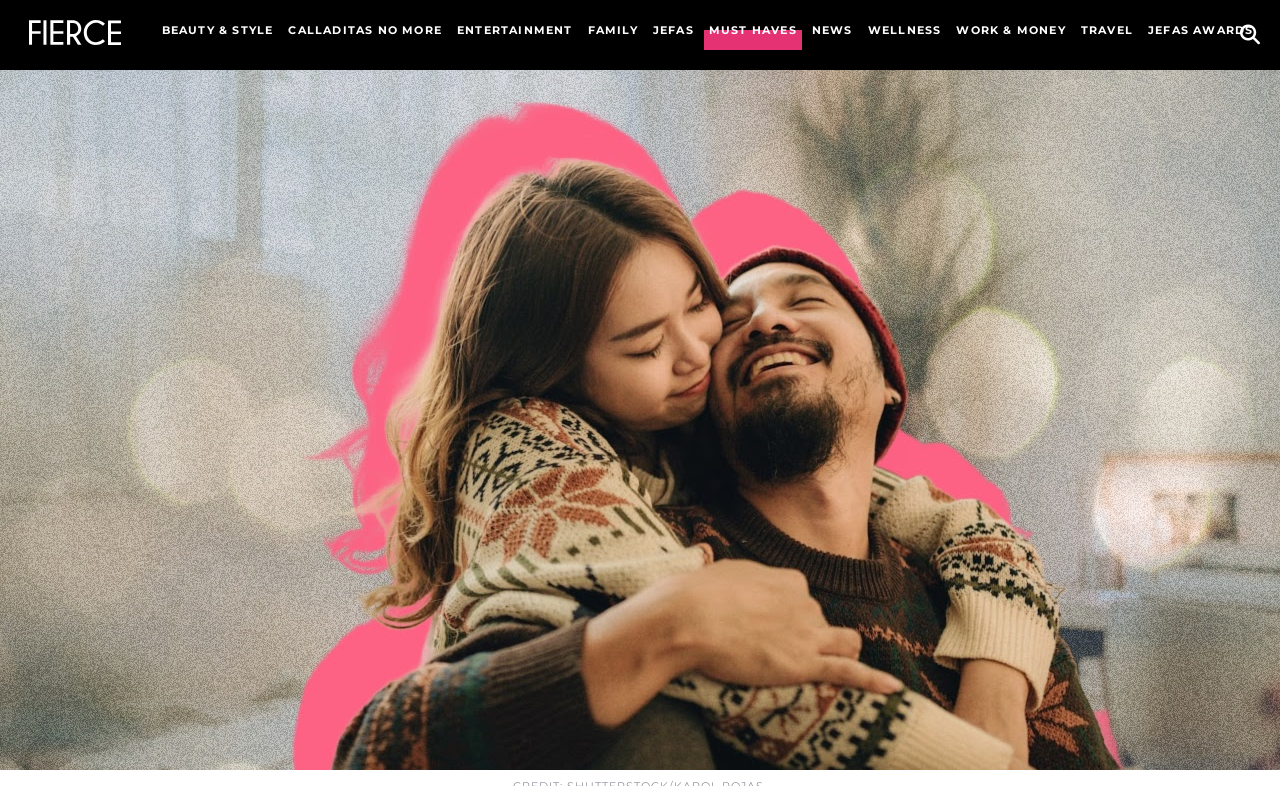What is the name of the website?
Give a single word or phrase answer based on the content of the image.

Fierce